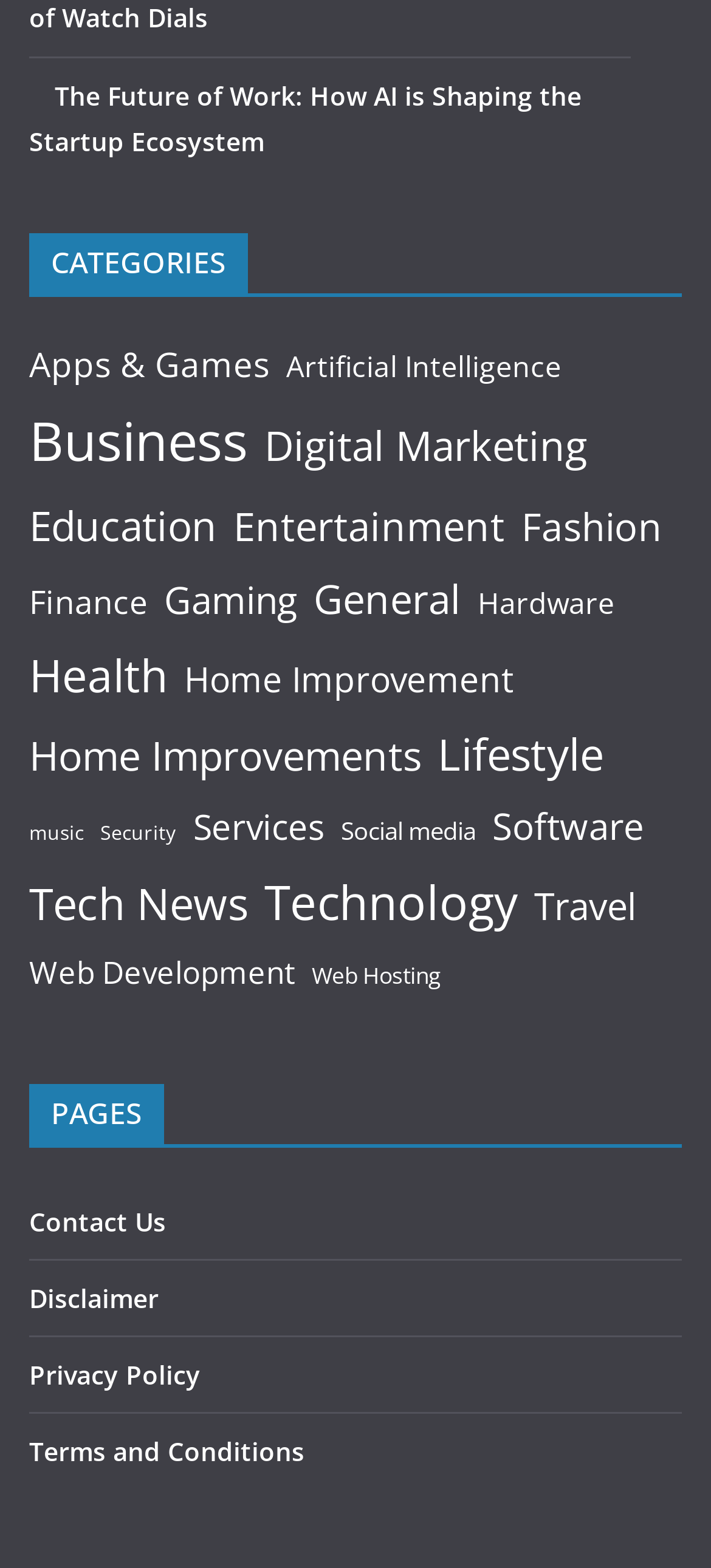Determine the bounding box coordinates for the area you should click to complete the following instruction: "Browse Apps & Games".

[0.041, 0.212, 0.379, 0.251]